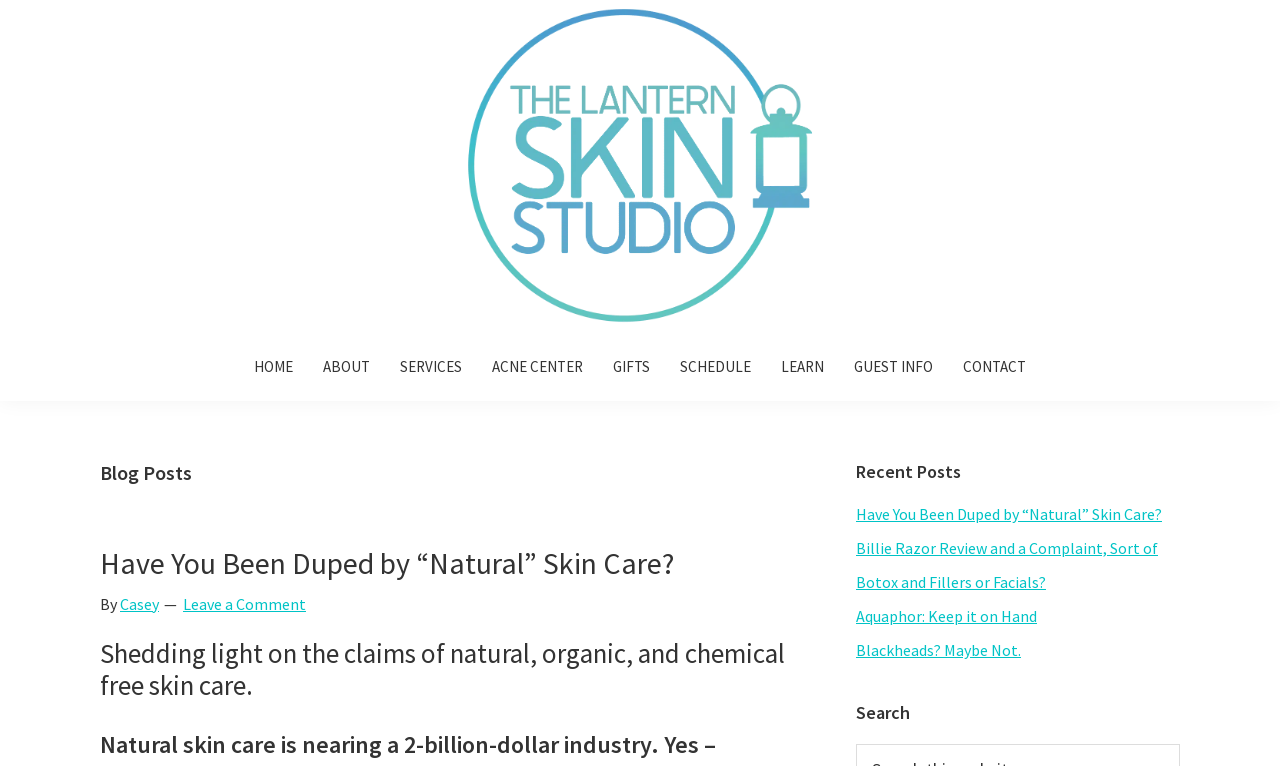What is the title of the first blog post?
Using the image as a reference, answer the question in detail.

I looked at the blog post section and found the first post, which has a heading that says 'Have You Been Duped by “Natural” Skin Care?'. This is the title of the first blog post.